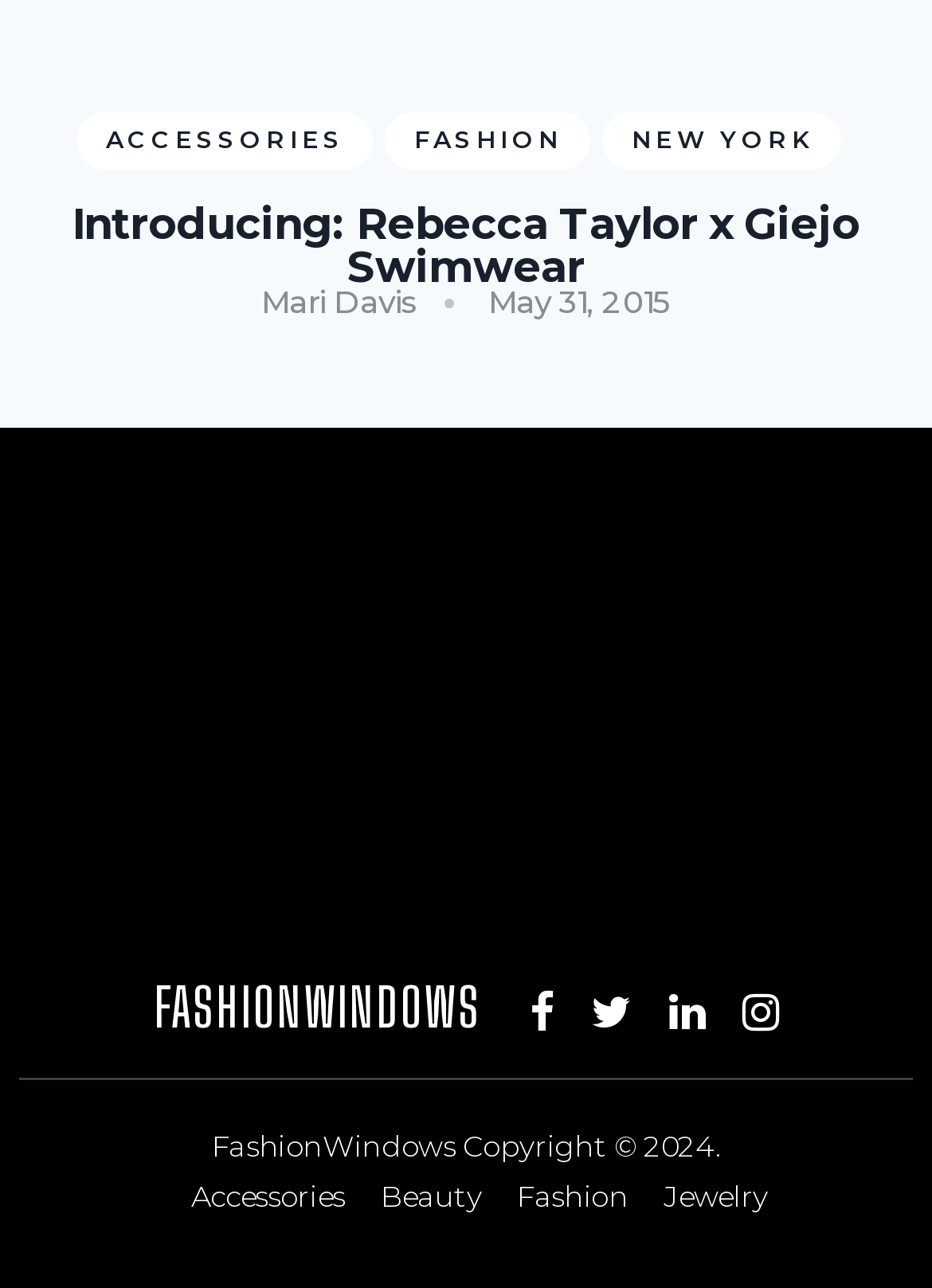Use the details in the image to answer the question thoroughly: 
What categories are listed in the footer section?

The footer section of the webpage lists several categories, including 'Accessories', 'Beauty', 'Fashion', and 'Jewelry', which are likely the main categories of the website.